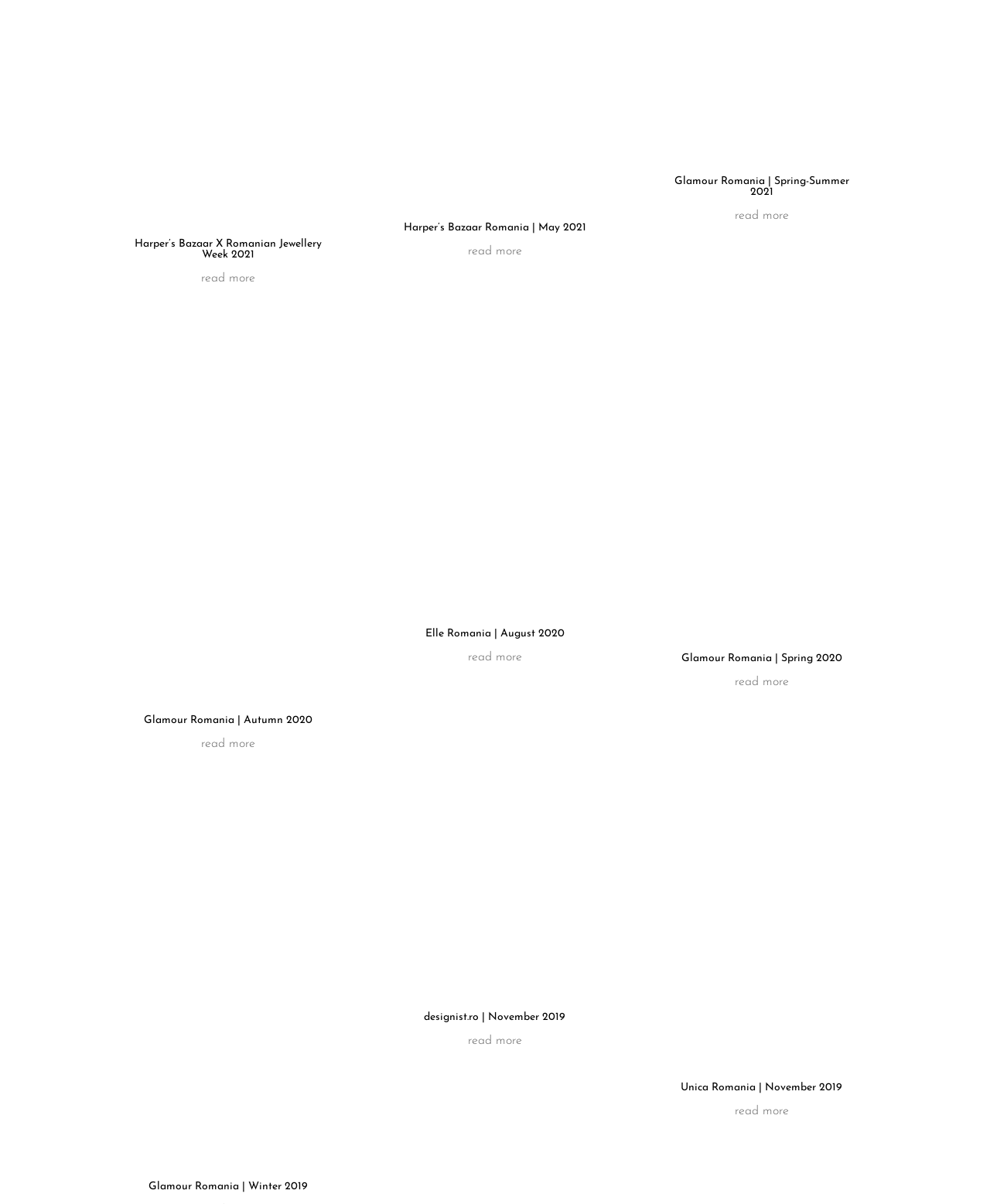What is the season of Glamour Romania in 2020?
Based on the image content, provide your answer in one word or a short phrase.

Autumn